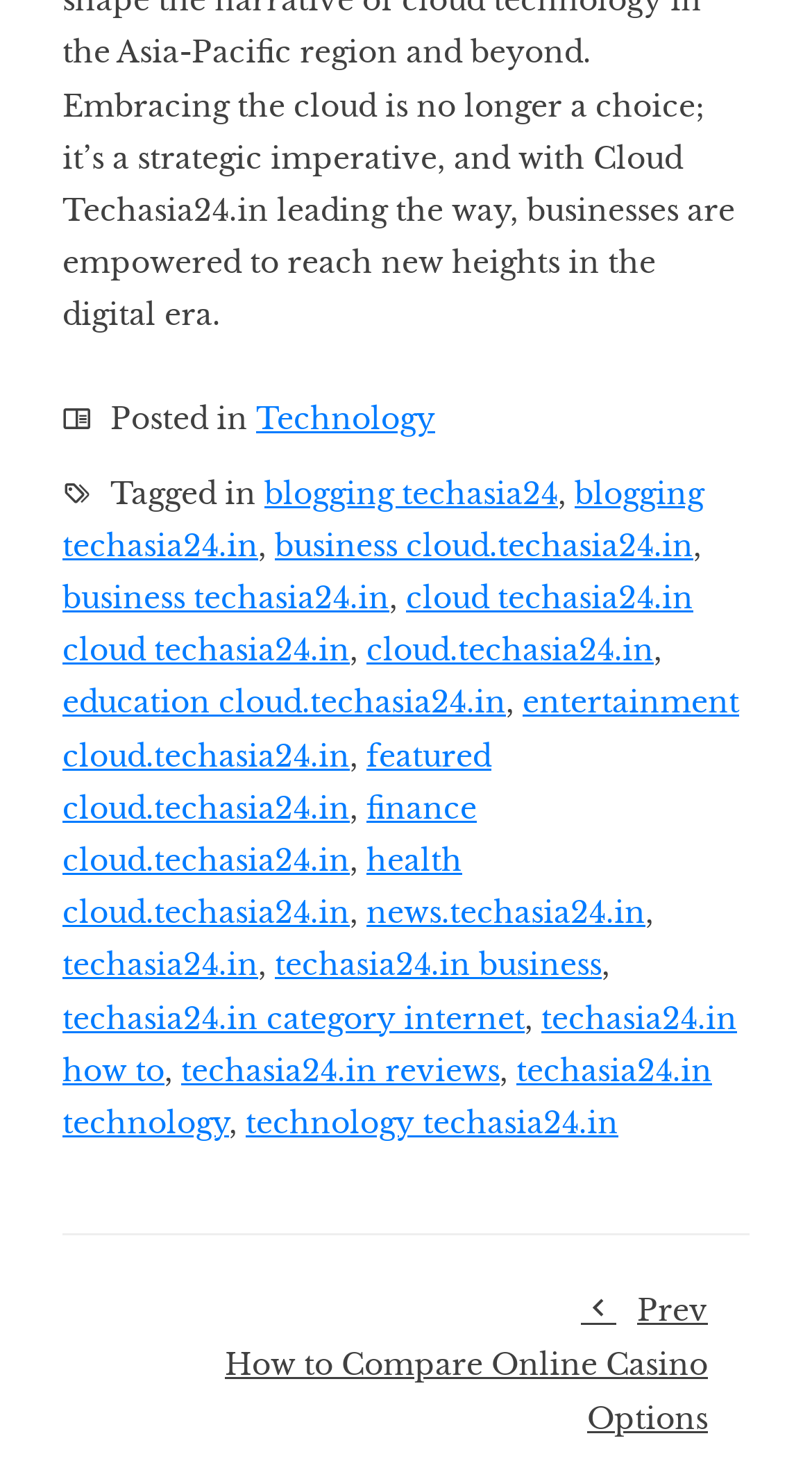Specify the bounding box coordinates for the region that must be clicked to perform the given instruction: "Go to the 'news.techasia24.in' webpage".

[0.451, 0.612, 0.795, 0.638]